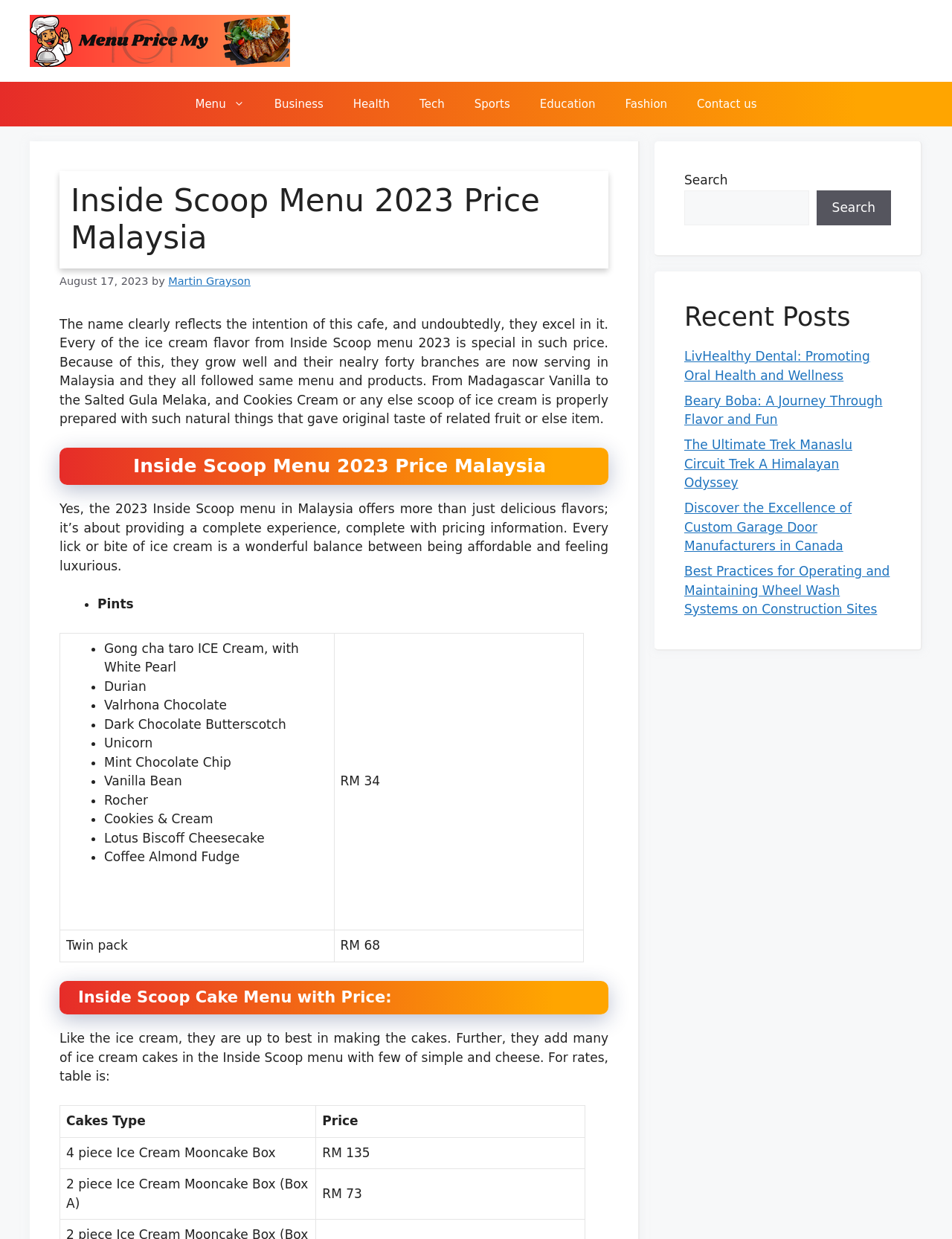Based on the image, please respond to the question with as much detail as possible:
How many branches does Inside Scoop have in Malaysia?

The information about the number of branches can be found in the paragraph that starts with 'Because of this, they grow well and their nealry forty branches are now serving in Malaysia...' which is located below the heading.